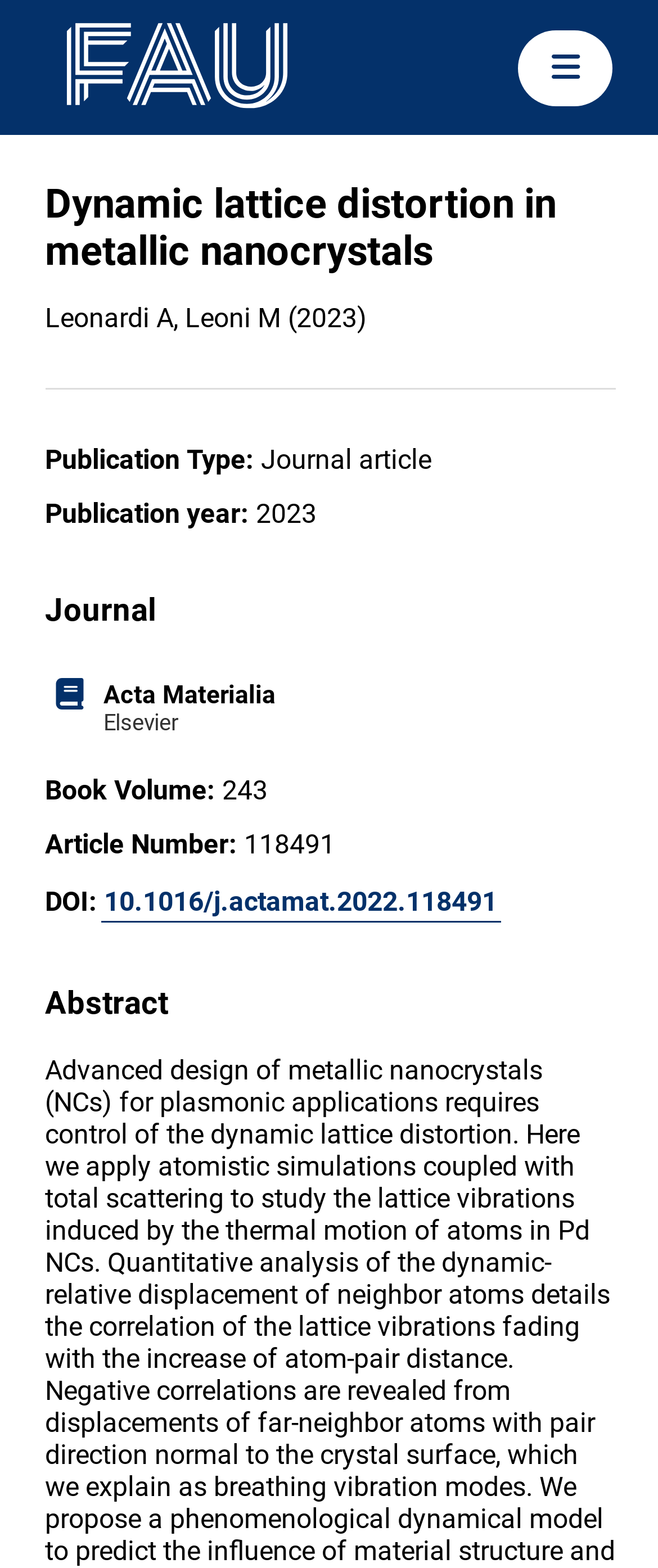Please extract the title of the webpage.

Dynamic lattice distortion in metallic nanocrystals